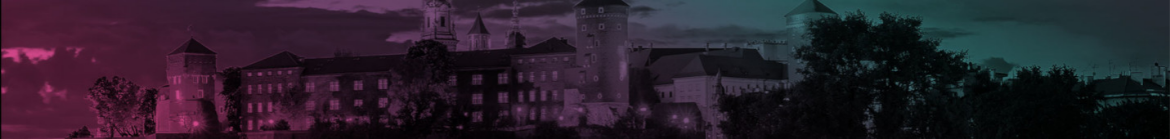Offer a detailed explanation of what is depicted in the image.

This image captures a beautifully stylized view of the historic Collegium Medicum at the Jagiellonian University in Kraków. The scene is dramatically lit, showcasing the architectural grandeur of the building against a twilight backdrop that transitions from rich purples to deep greens. The silhouette of its towers and domes stands prominently amidst softly illuminated trees, evoking a sense of history and academic achievement. This visual encapsulates the essence of the Students’ Scientific Society JU MC, a vibrant community fostering scholarly exploration and initiatives within the university’s medical faculties. The serenity and beauty of the setting mirror the spirit of collaboration and discovery inherent in the society’s endeavors.